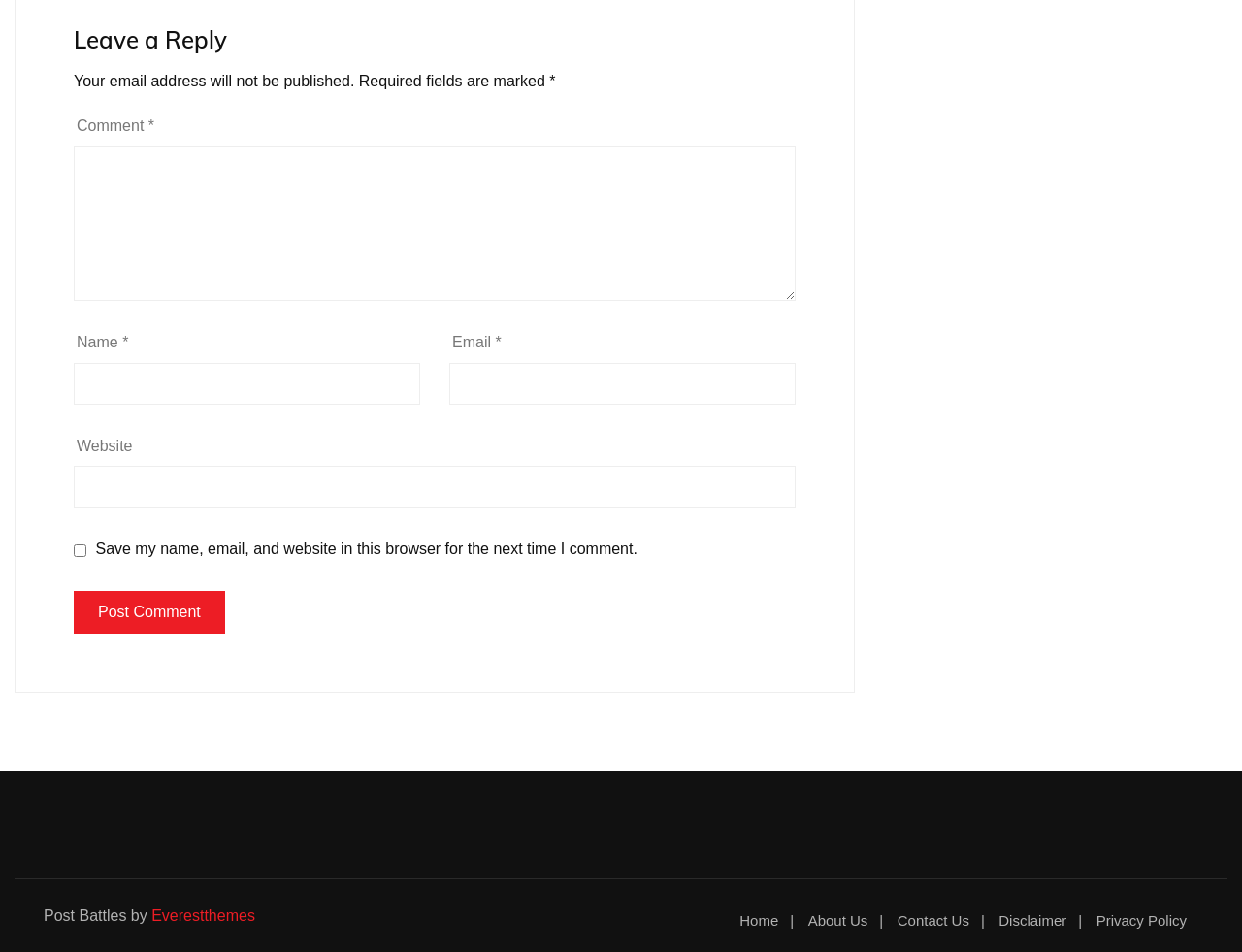What is required to post a comment?
Carefully analyze the image and provide a detailed answer to the question.

The required fields to post a comment are name, email, and comment, as indicated by the asterisk symbol (*) next to each of these fields. These fields are marked as required, and users must fill them in to post a comment.